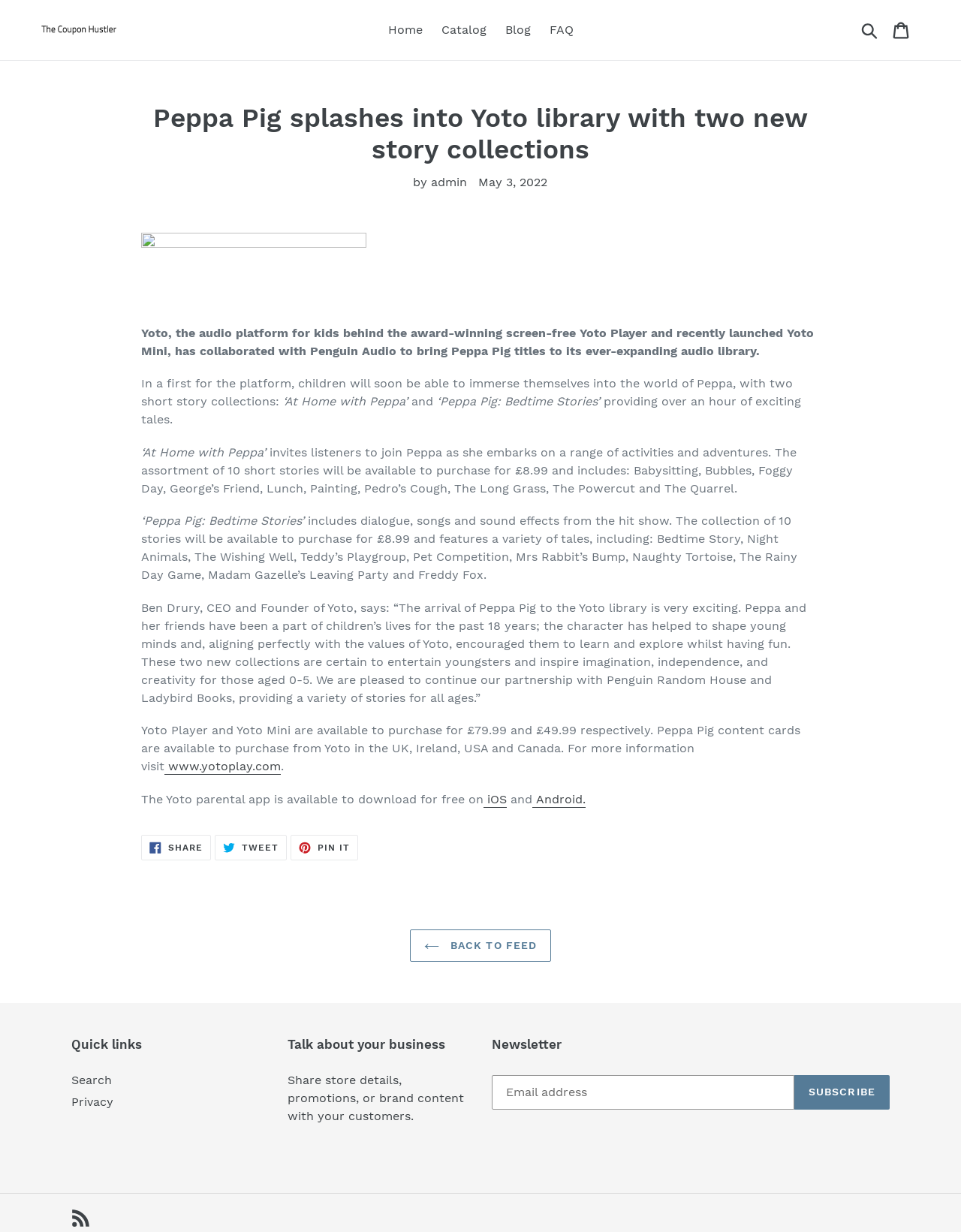Find the bounding box coordinates for the element that must be clicked to complete the instruction: "Click on the 'Home' link". The coordinates should be four float numbers between 0 and 1, indicated as [left, top, right, bottom].

[0.396, 0.015, 0.447, 0.034]